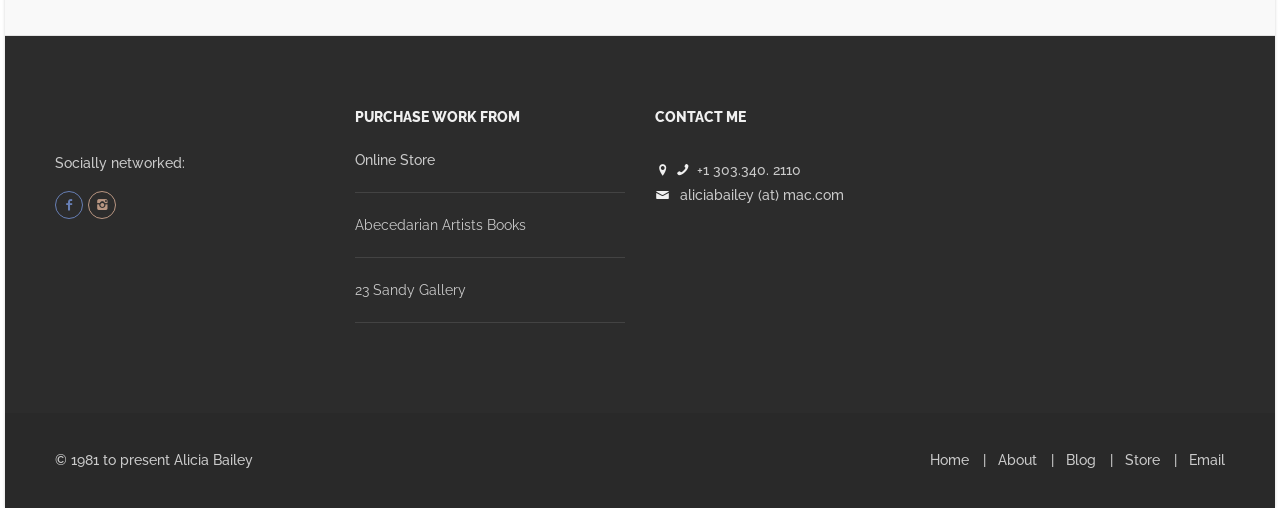Analyze the image and deliver a detailed answer to the question: What is the email address provided?

The email address is provided under the 'CONTACT ME' section, which is 'aliciabailey@mac.com'.